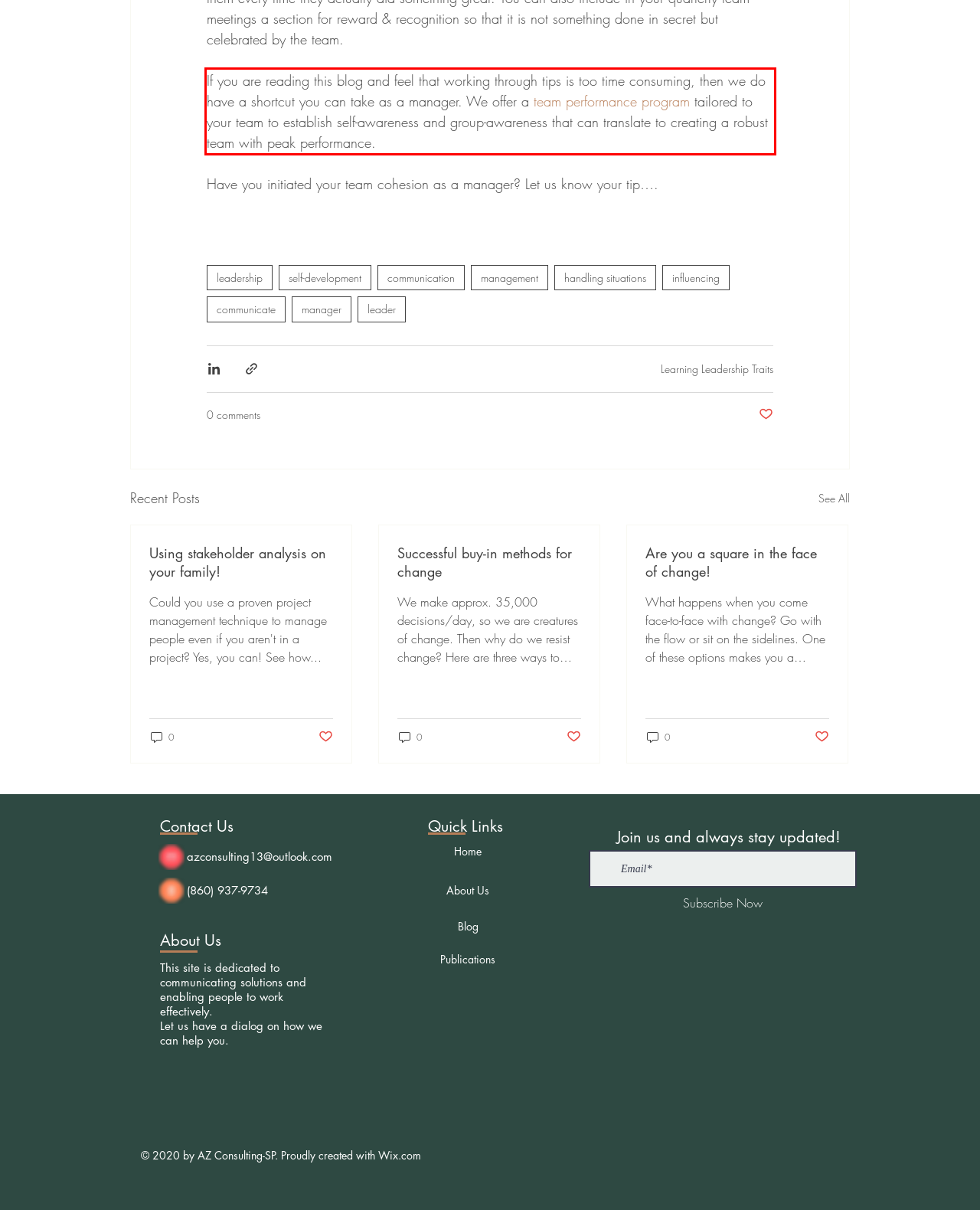Examine the webpage screenshot, find the red bounding box, and extract the text content within this marked area.

If you are reading this blog and feel that working through tips is too time consuming, then we do have a shortcut you can take as a manager. We offer a team performance program tailored to your team to establish self-awareness and group-awareness that can translate to creating a robust team with peak performance.